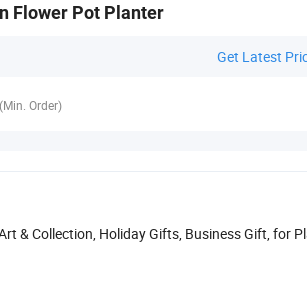What is the price range of the product?
Please respond to the question with a detailed and thorough explanation.

The product is available at a reference price range of US $1.00-3.00 per piece, with a minimum order of 500 pieces, making it an affordable option for those looking to purchase in bulk.